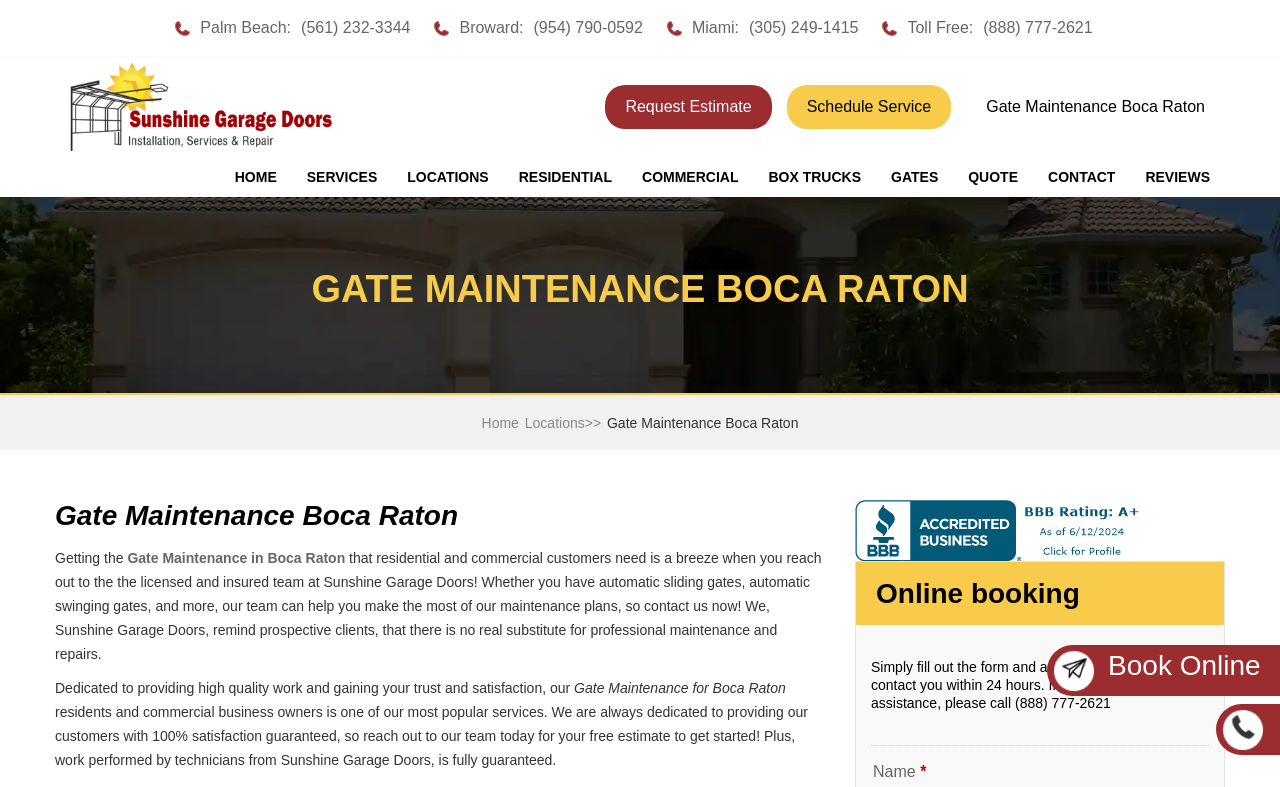Determine the bounding box coordinates of the clickable element necessary to fulfill the instruction: "Schedule a service". Provide the coordinates as four float numbers within the 0 to 1 range, i.e., [left, top, right, bottom].

[0.615, 0.108, 0.743, 0.164]